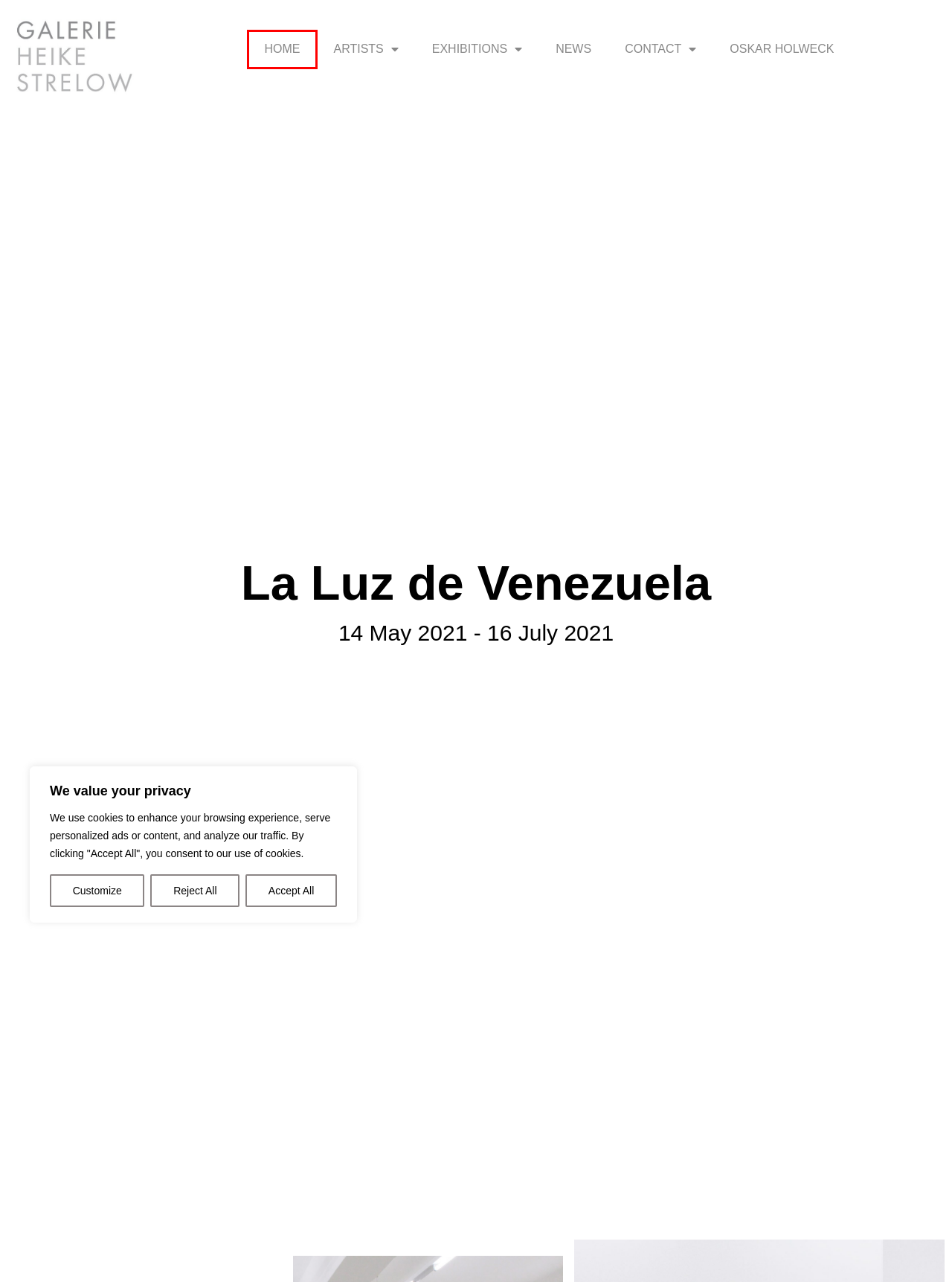Look at the screenshot of a webpage with a red bounding box and select the webpage description that best corresponds to the new page after clicking the element in the red box. Here are the options:
A. IMPRESSUM – Galerie Heike Strelow
B. ARTISTS – Galerie Heike Strelow
C. CONTACT – Galerie Heike Strelow
D. EXHIBITIONS – Galerie Heike Strelow
E. NEWS – Galerie Heike Strelow
F. Galerie Heike Strelow – Galerie Heike Strelow
G. OSKAR HOLWECK – Galerie Heike Strelow
H. ABOUT – Galerie Heike Strelow

F